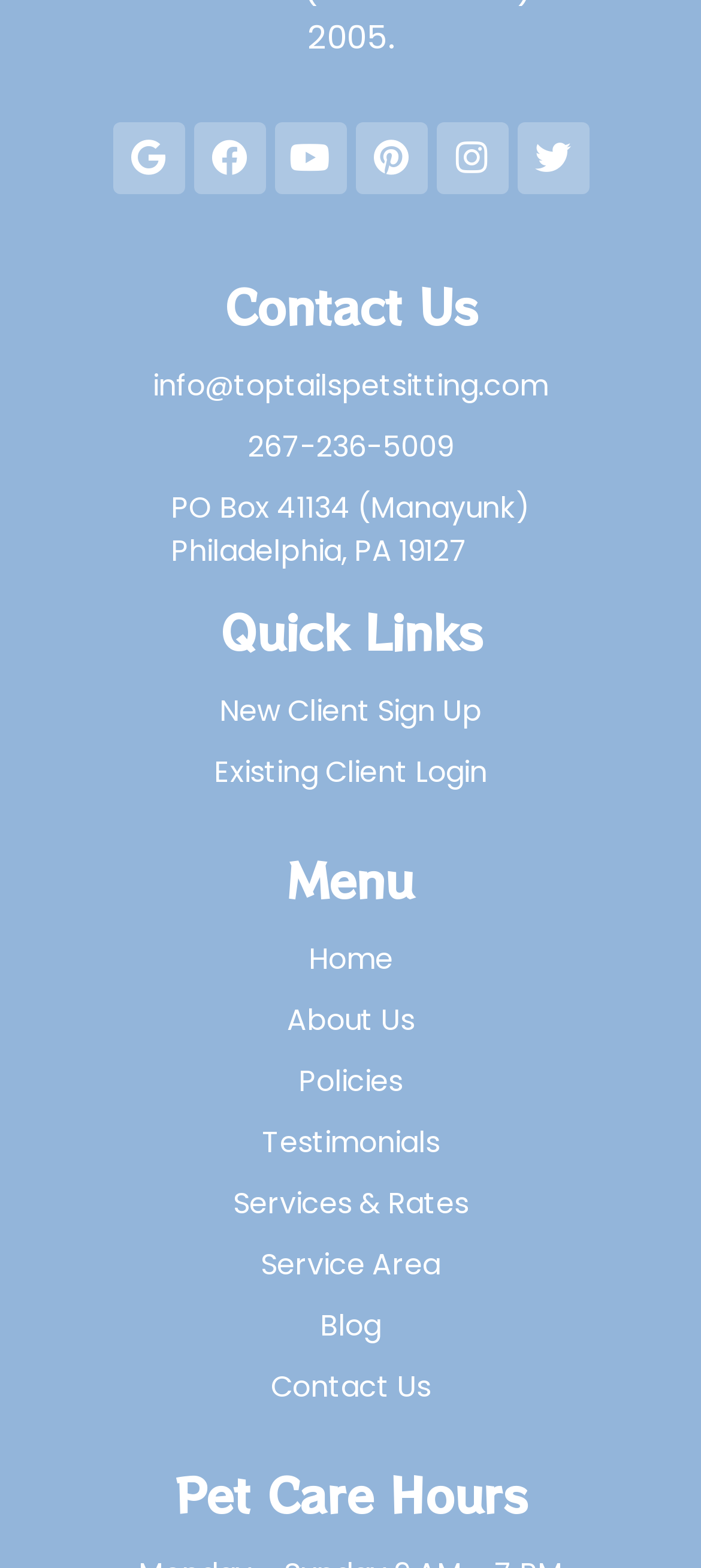Provide the bounding box coordinates of the section that needs to be clicked to accomplish the following instruction: "Sign up as a new client."

[0.051, 0.44, 0.949, 0.468]